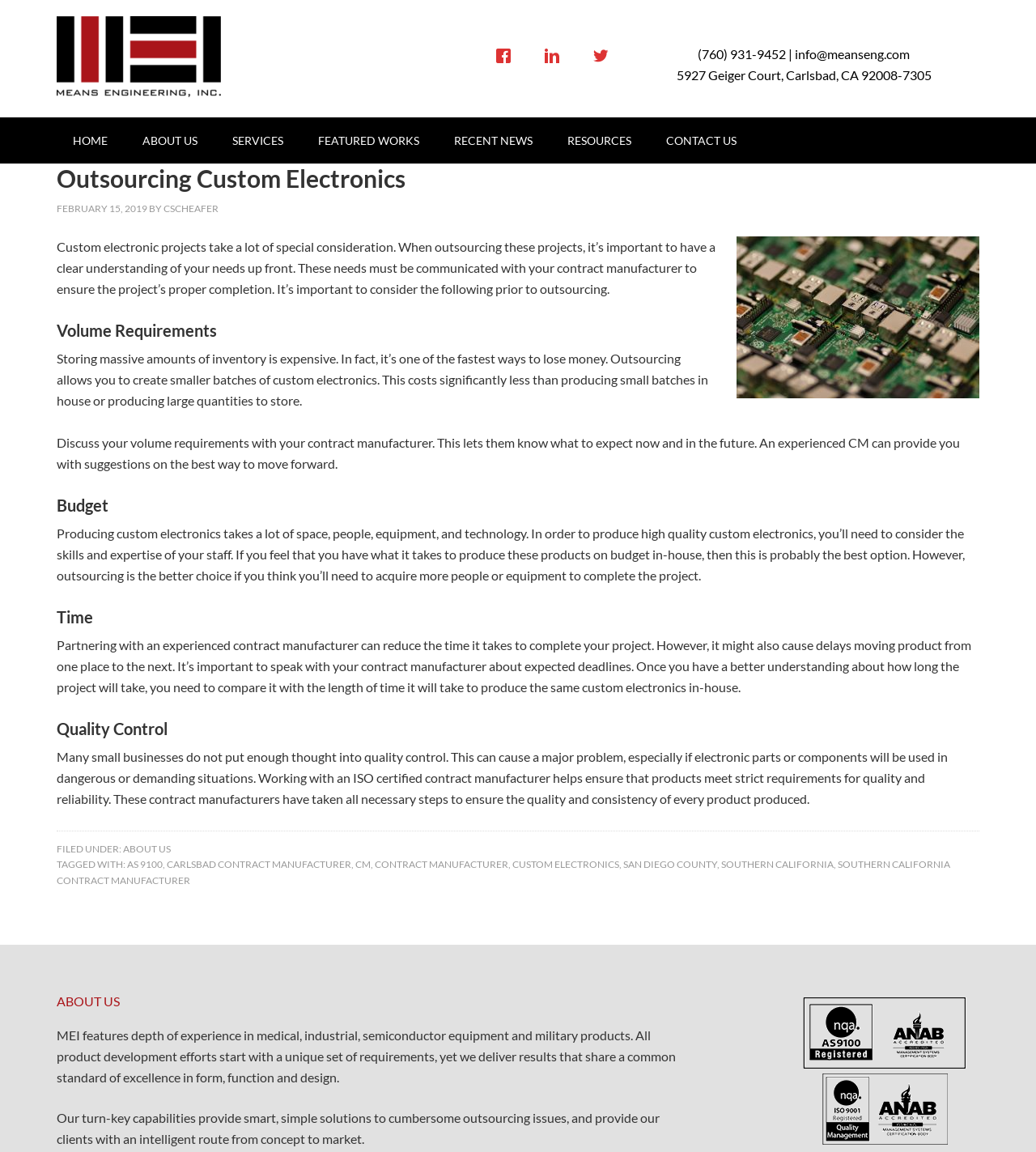Find the bounding box coordinates of the clickable region needed to perform the following instruction: "View the 'SERVICES' page". The coordinates should be provided as four float numbers between 0 and 1, i.e., [left, top, right, bottom].

[0.209, 0.102, 0.289, 0.142]